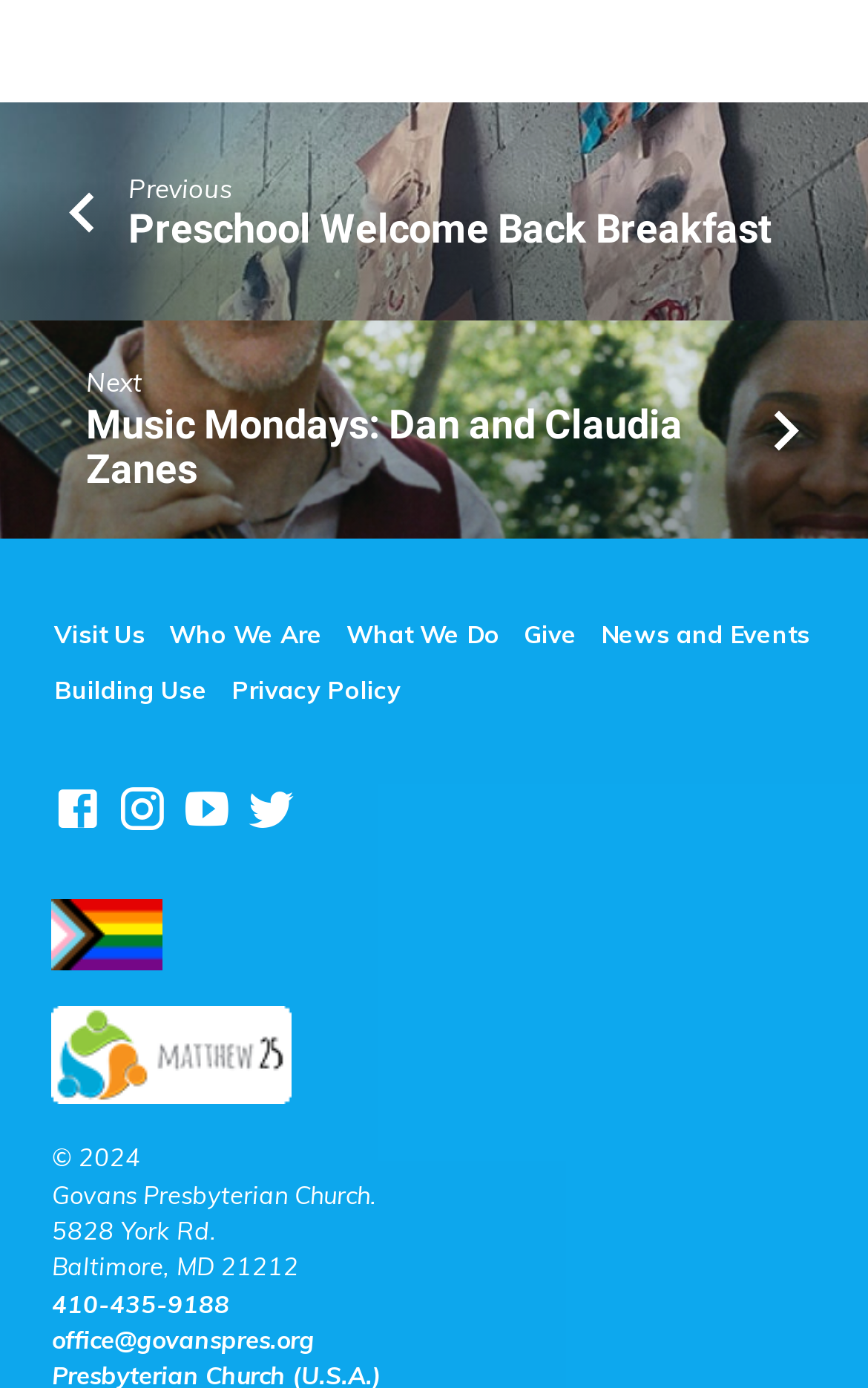Respond with a single word or short phrase to the following question: 
What is the phone number of the church?

410-435-9188